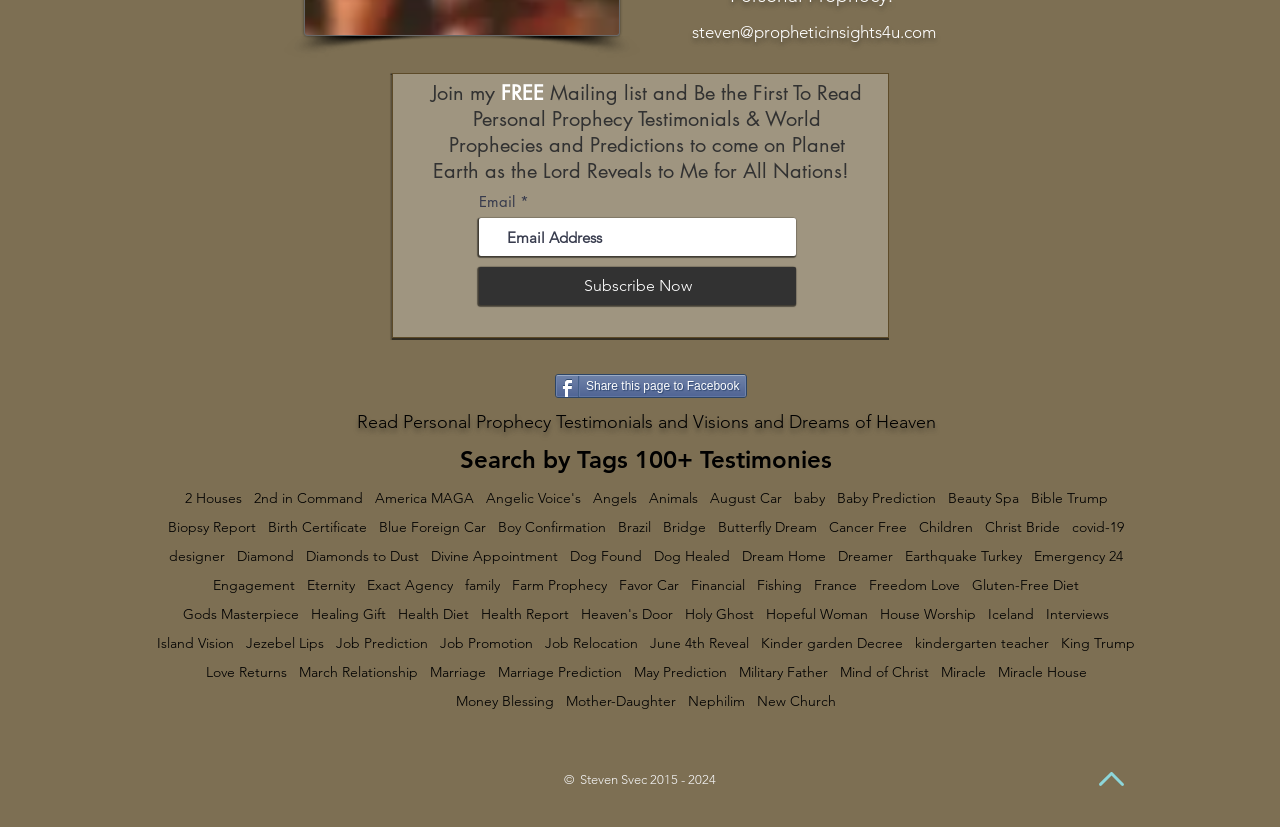Indicate the bounding box coordinates of the clickable region to achieve the following instruction: "Subscribe to the mailing list."

[0.374, 0.323, 0.622, 0.369]